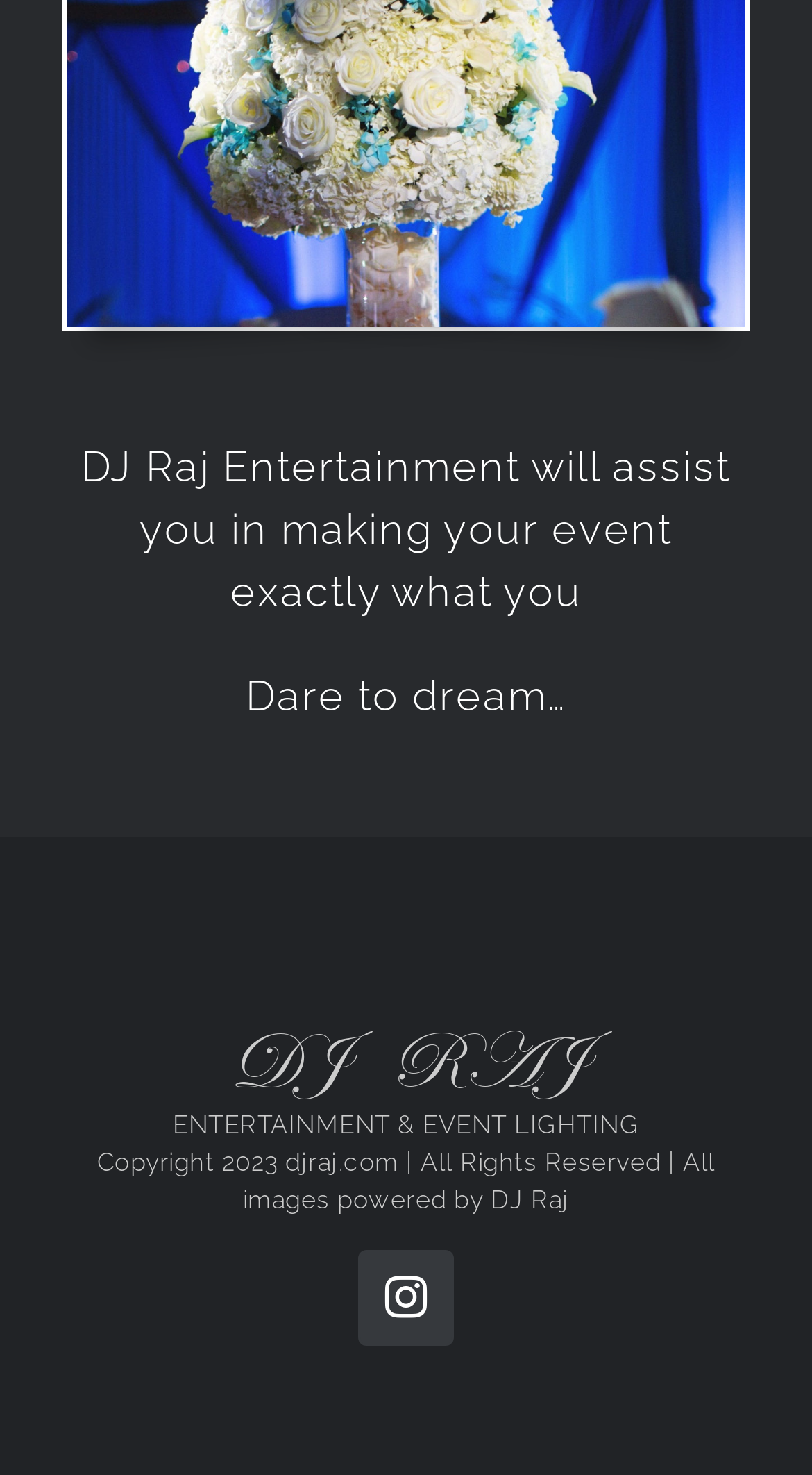Using the given description, provide the bounding box coordinates formatted as (top-left x, top-left y, bottom-right x, bottom-right y), with all values being floating point numbers between 0 and 1. Description: Instagram

[0.441, 0.847, 0.559, 0.912]